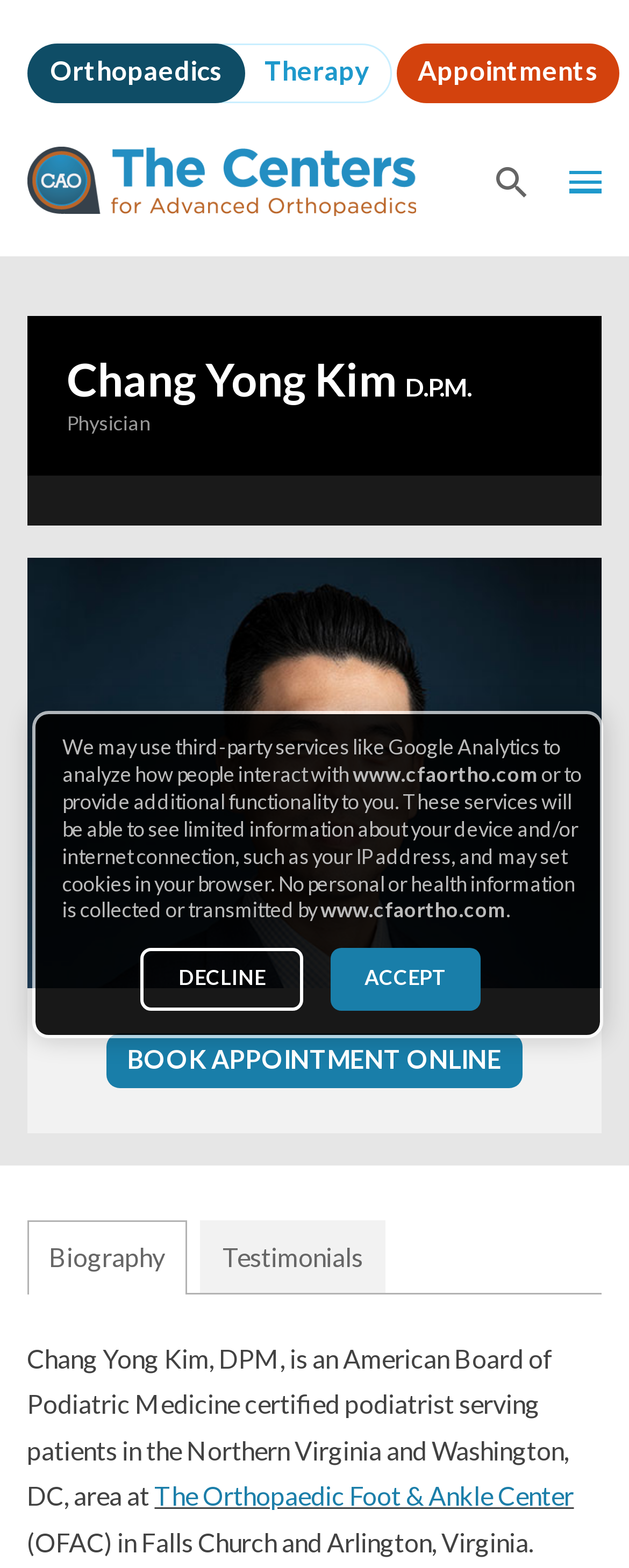Using the webpage screenshot and the element description Biography, determine the bounding box coordinates. Specify the coordinates in the format (top-left x, top-left y, bottom-right x, bottom-right y) with values ranging from 0 to 1.

[0.043, 0.778, 0.298, 0.826]